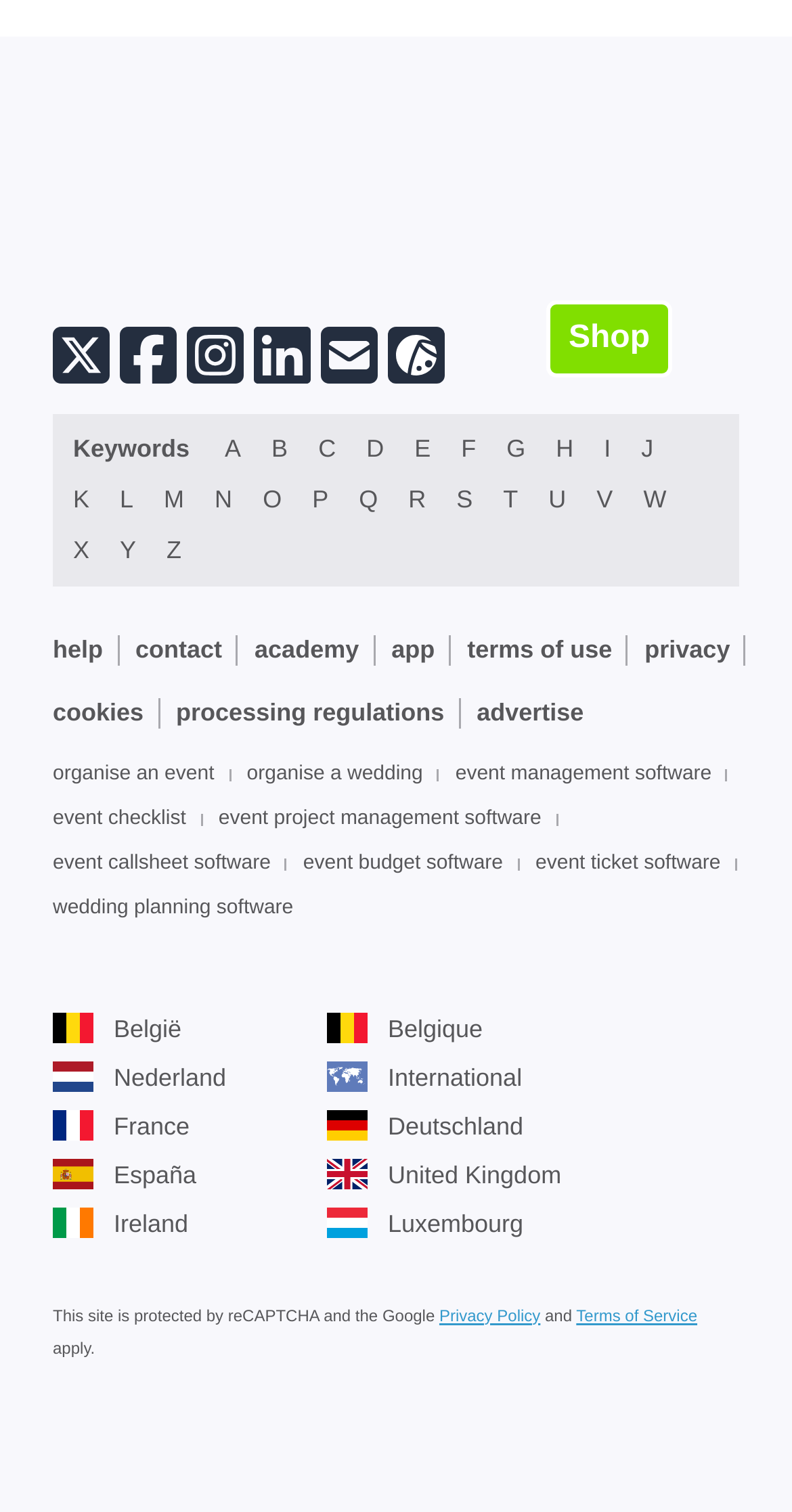Locate the bounding box coordinates of the element I should click to achieve the following instruction: "Book EVENTS 2 - Kevin Van der Straeten".

[0.587, 0.23, 0.746, 0.257]